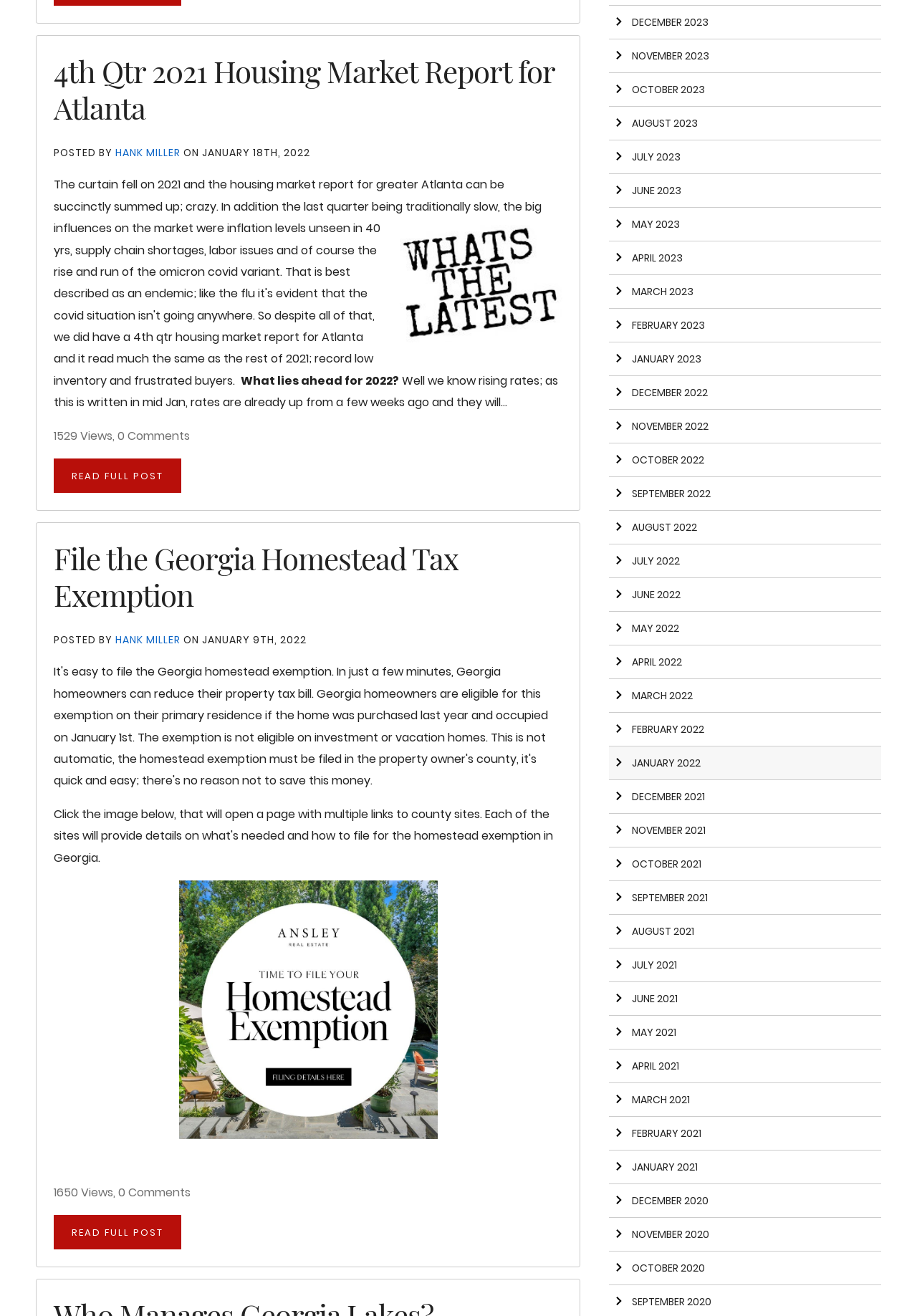Based on the element description: "Hank Miller", identify the bounding box coordinates for this UI element. The coordinates must be four float numbers between 0 and 1, listed as [left, top, right, bottom].

[0.126, 0.481, 0.2, 0.492]